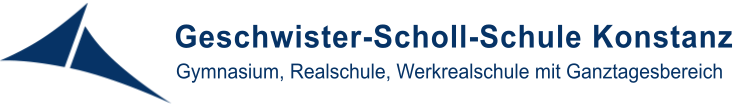What is the purpose of the tagline below the school's name?
Carefully analyze the image and provide a detailed answer to the question.

Below the name, a brief tagline describes the school's educational offerings, providing insight into its commitment to diverse learning experiences.